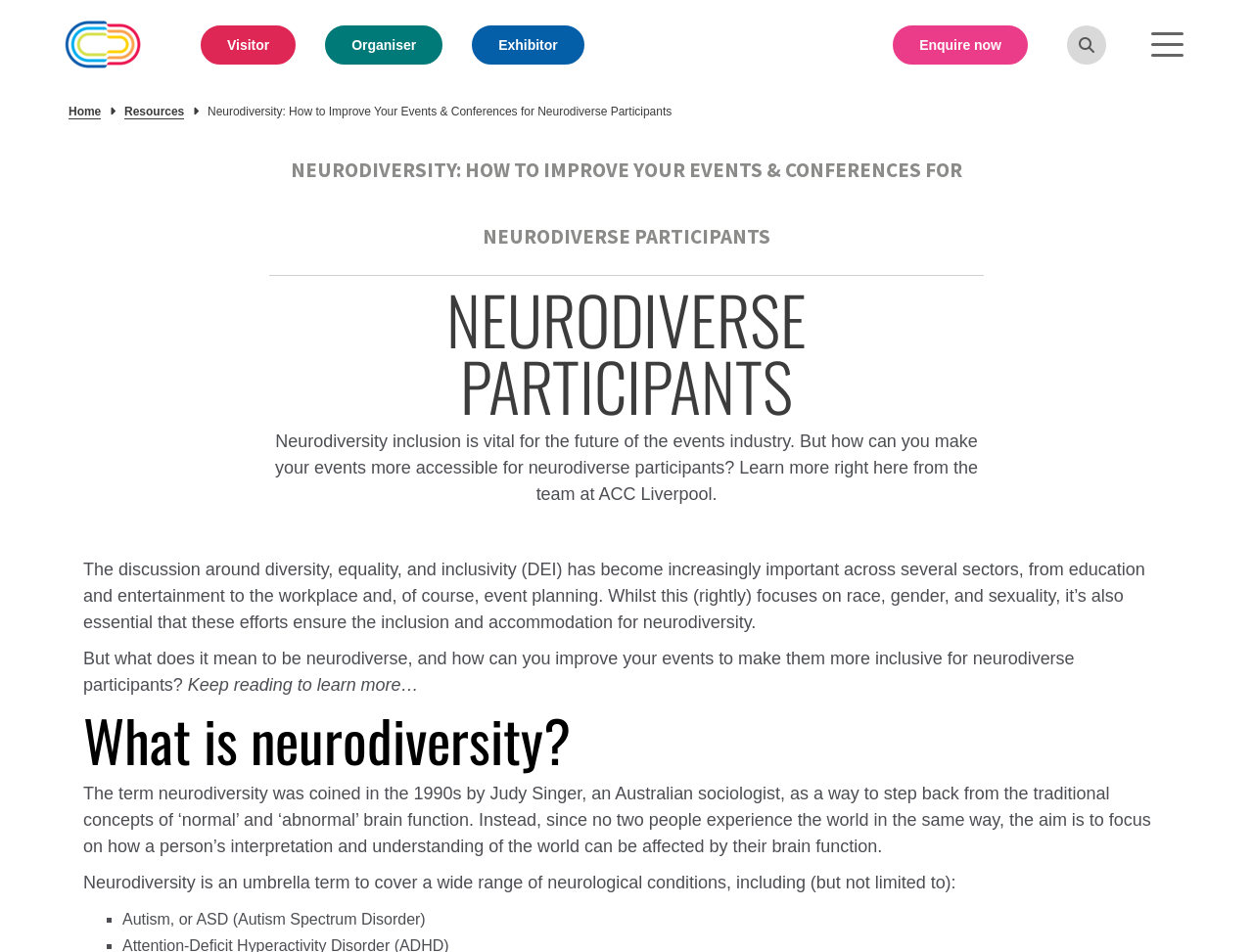Please find and give the text of the main heading on the webpage.

NEURODIVERSITY: HOW TO IMPROVE YOUR EVENTS & CONFERENCES FOR NEURODIVERSE PARTICIPANTS